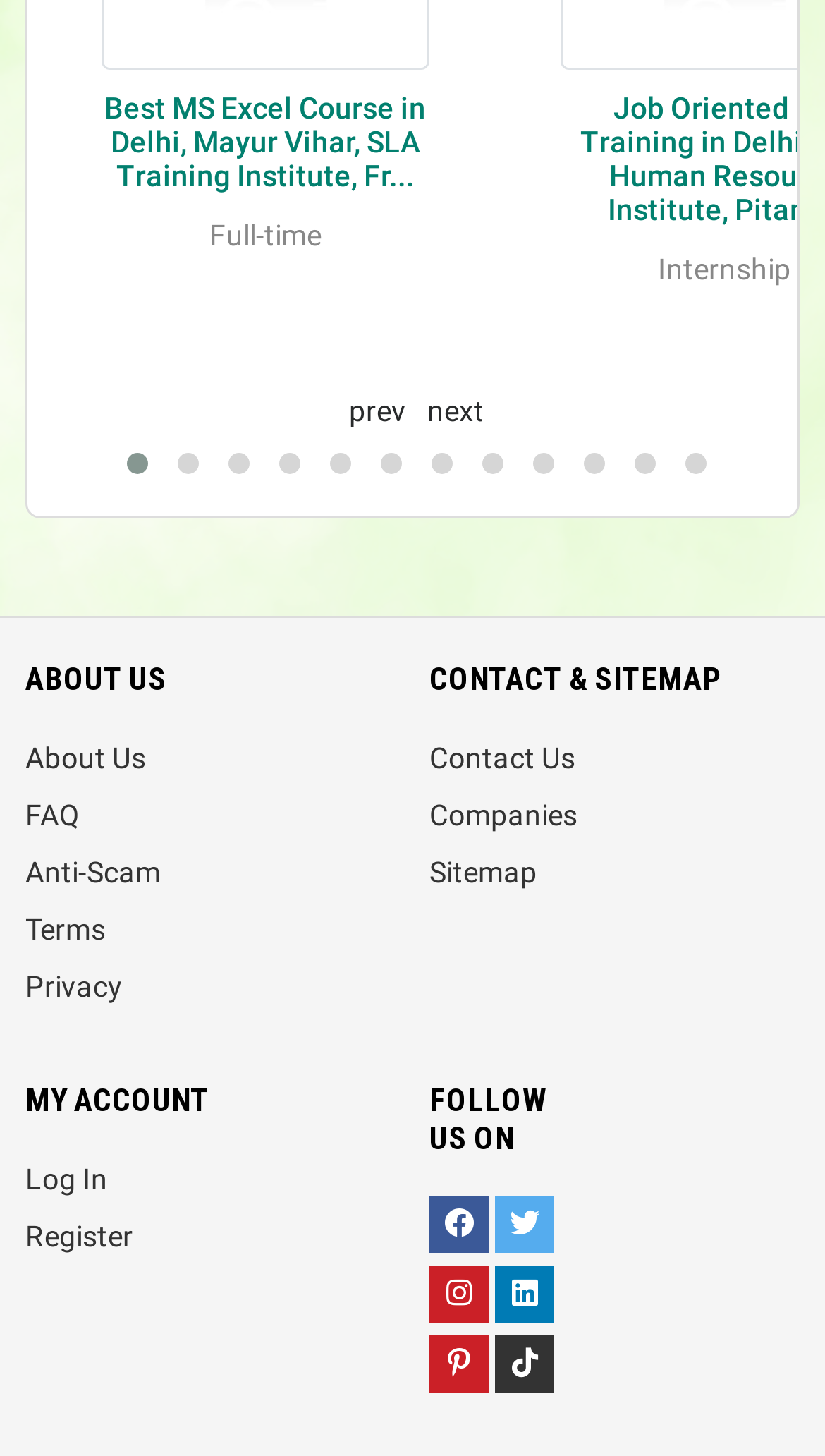Locate the bounding box coordinates of the element that needs to be clicked to carry out the instruction: "go to about us page". The coordinates should be given as four float numbers ranging from 0 to 1, i.e., [left, top, right, bottom].

[0.031, 0.508, 0.177, 0.531]